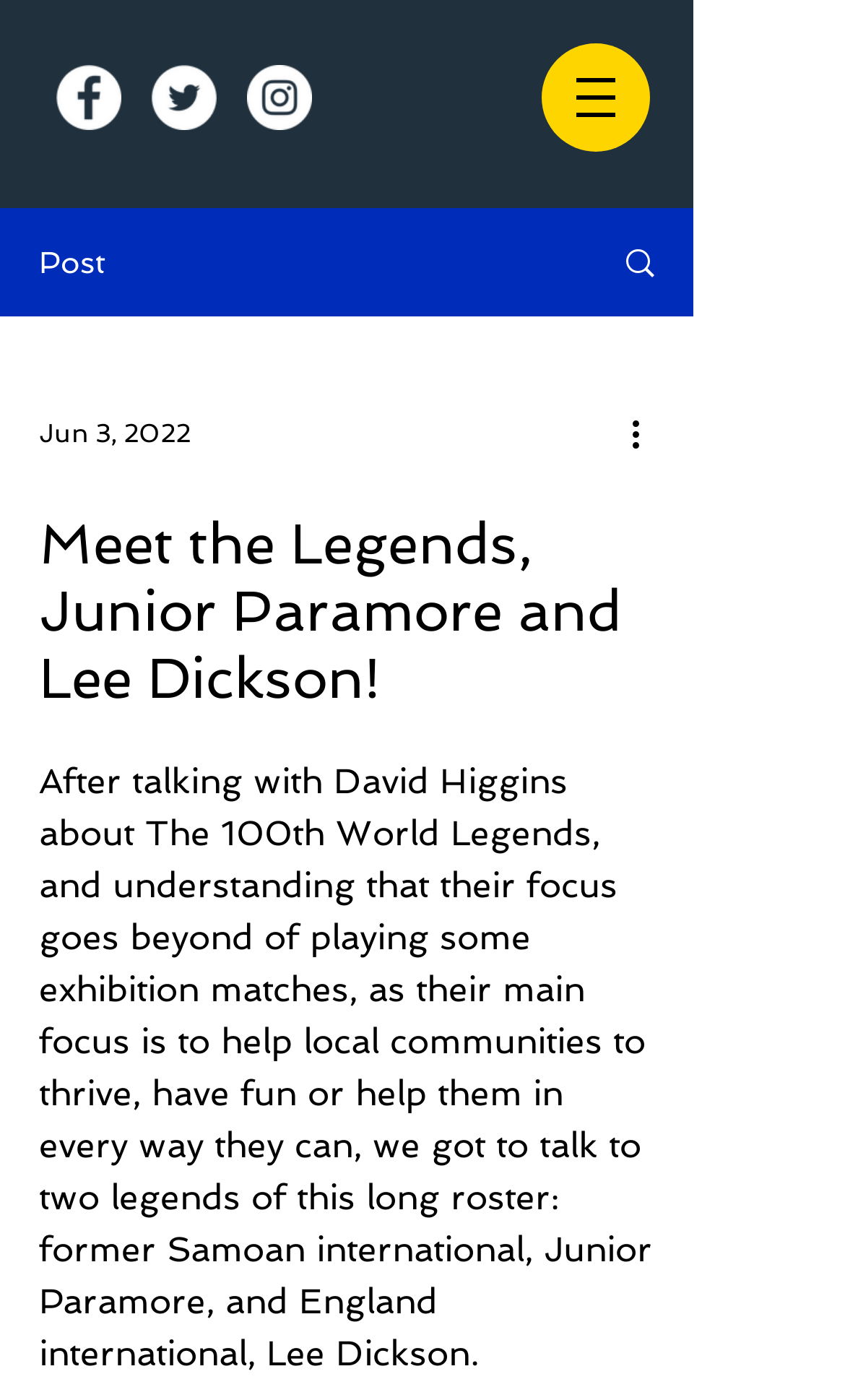Provide a one-word or brief phrase answer to the question:
What is the main focus of The 100th World Legends?

Help local communities